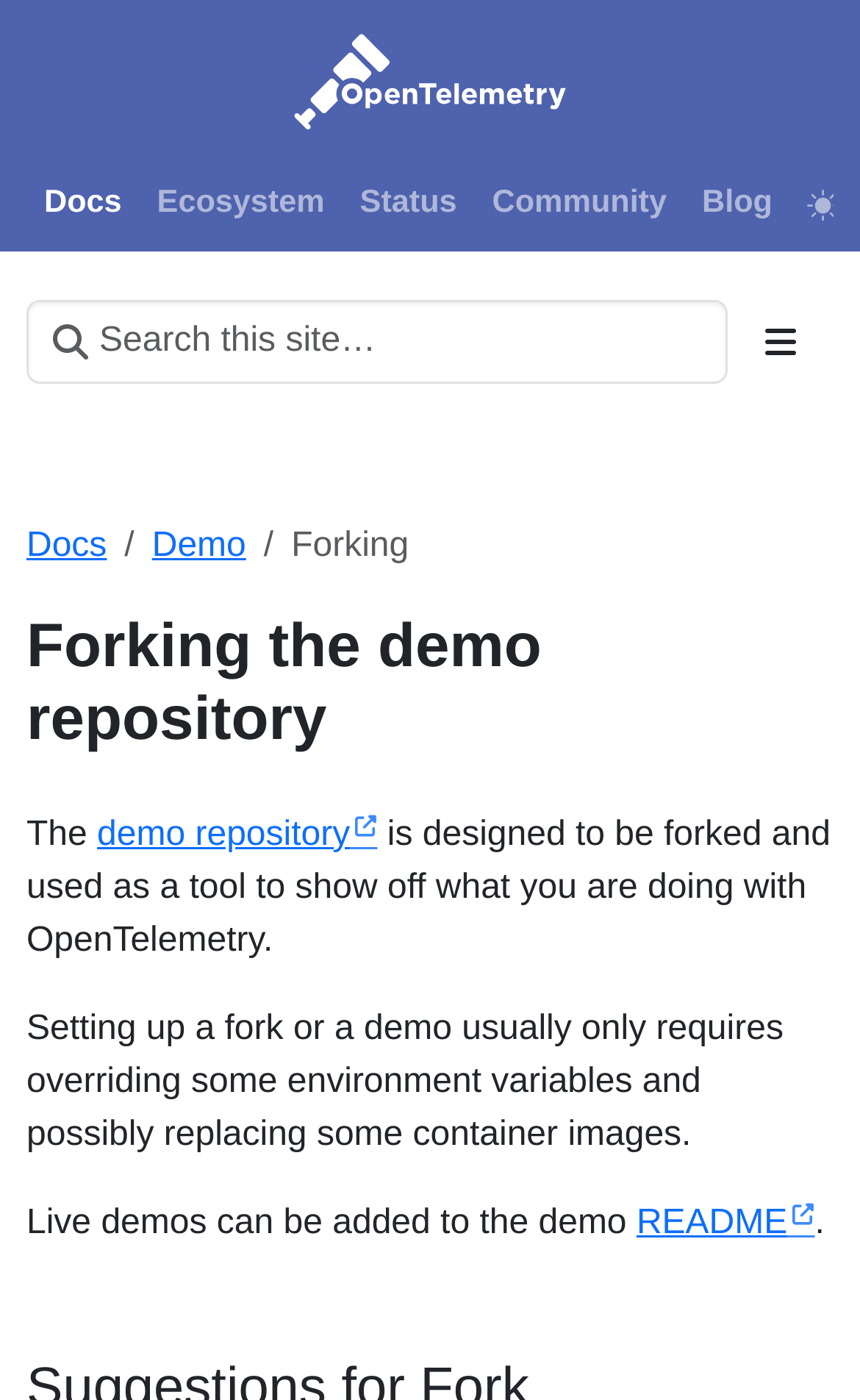Show the bounding box coordinates of the element that should be clicked to complete the task: "Toggle section navigation".

[0.887, 0.23, 0.928, 0.258]